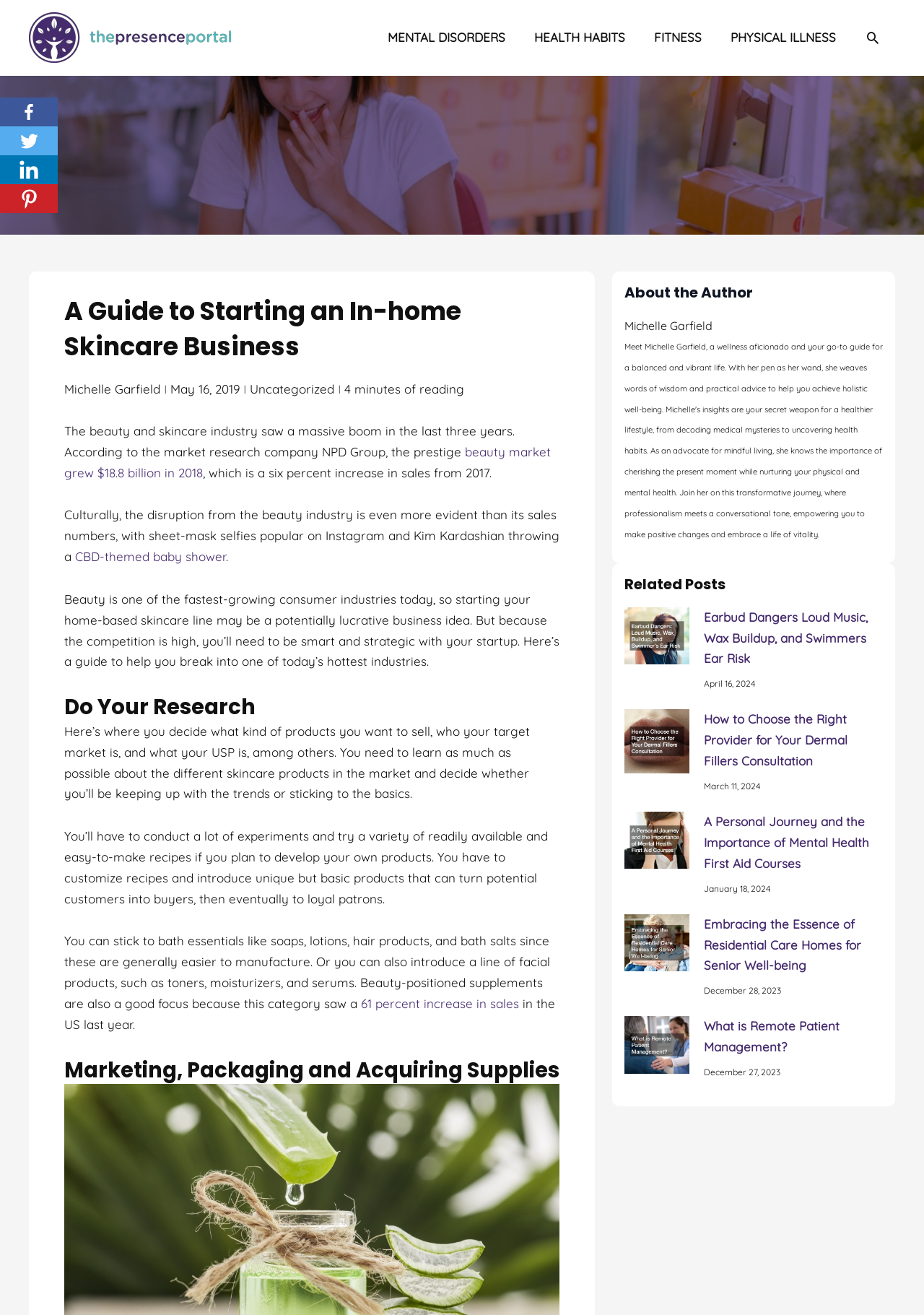Pinpoint the bounding box coordinates of the clickable area needed to execute the instruction: "Read the article about starting an in-home skincare business". The coordinates should be specified as four float numbers between 0 and 1, i.e., [left, top, right, bottom].

[0.07, 0.223, 0.605, 0.277]